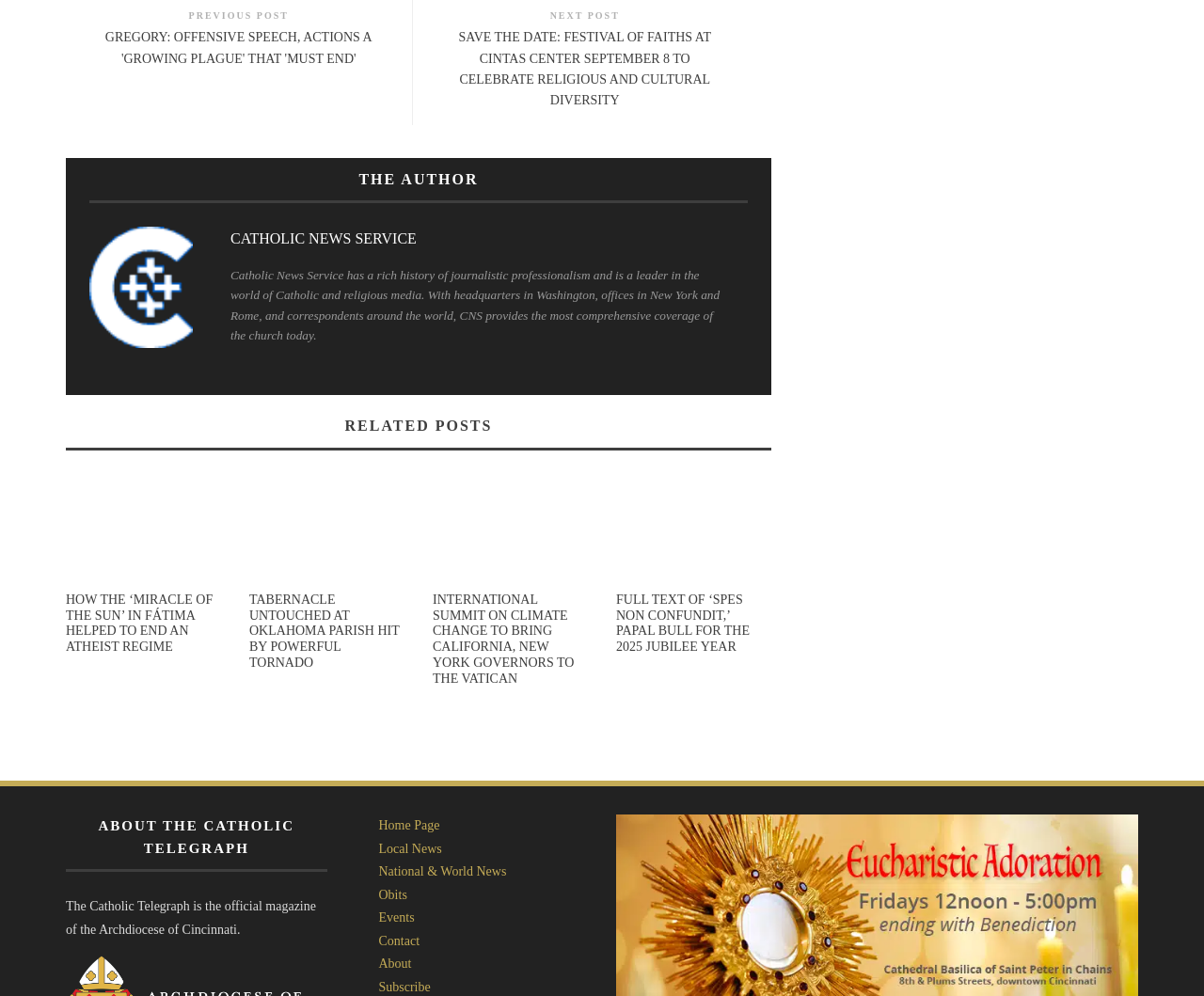Using details from the image, please answer the following question comprehensively:
What is the name of the news agency?

The name of the news agency can be found in the heading element with the text 'Catholic News Service' and also in the link element with the text 'Catholic News Service'.